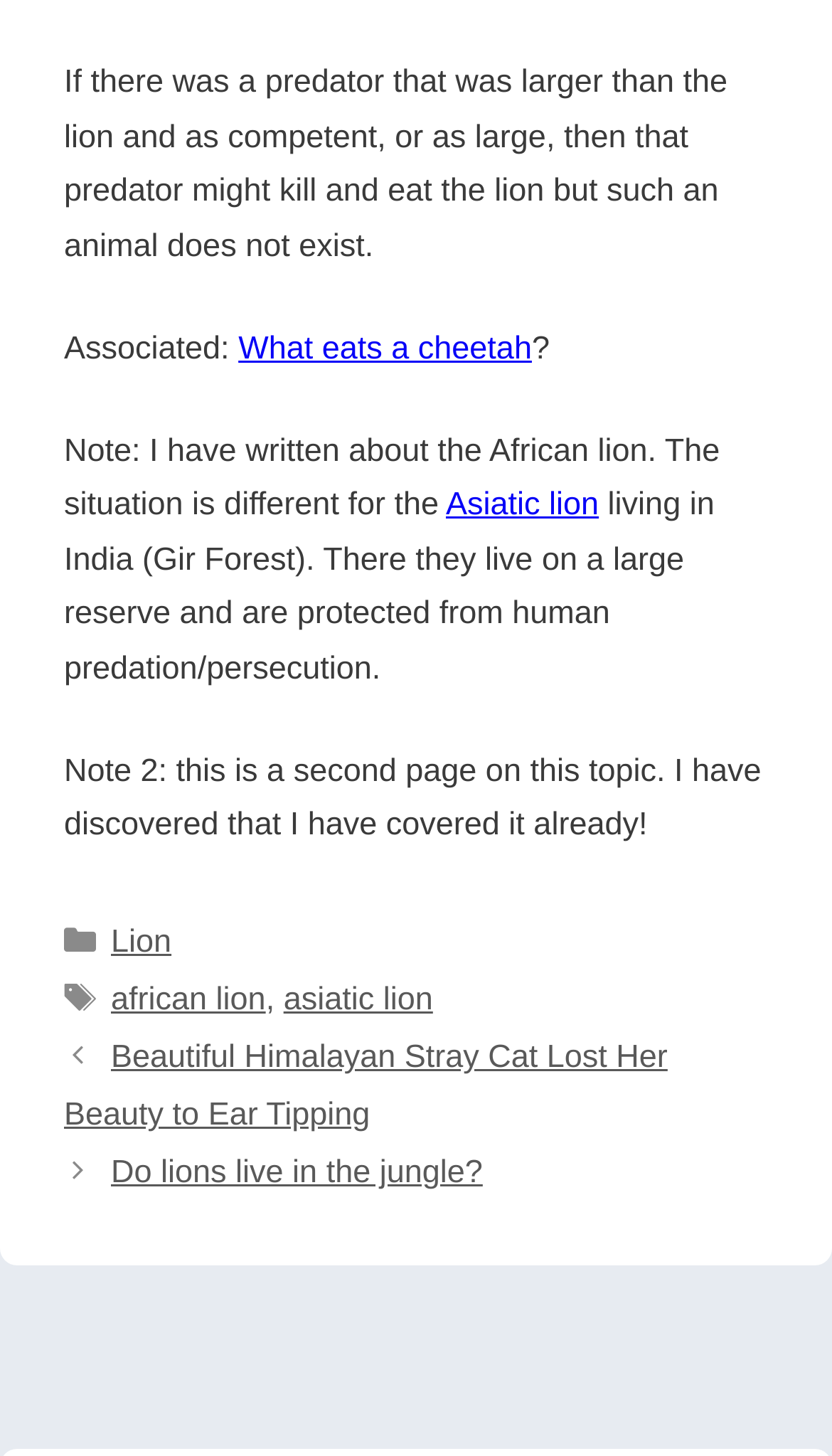Please answer the following question as detailed as possible based on the image: 
What is the category of the post?

The webpage categorizes the post under 'Lion', which is one of the categories listed in the footer section of the webpage.